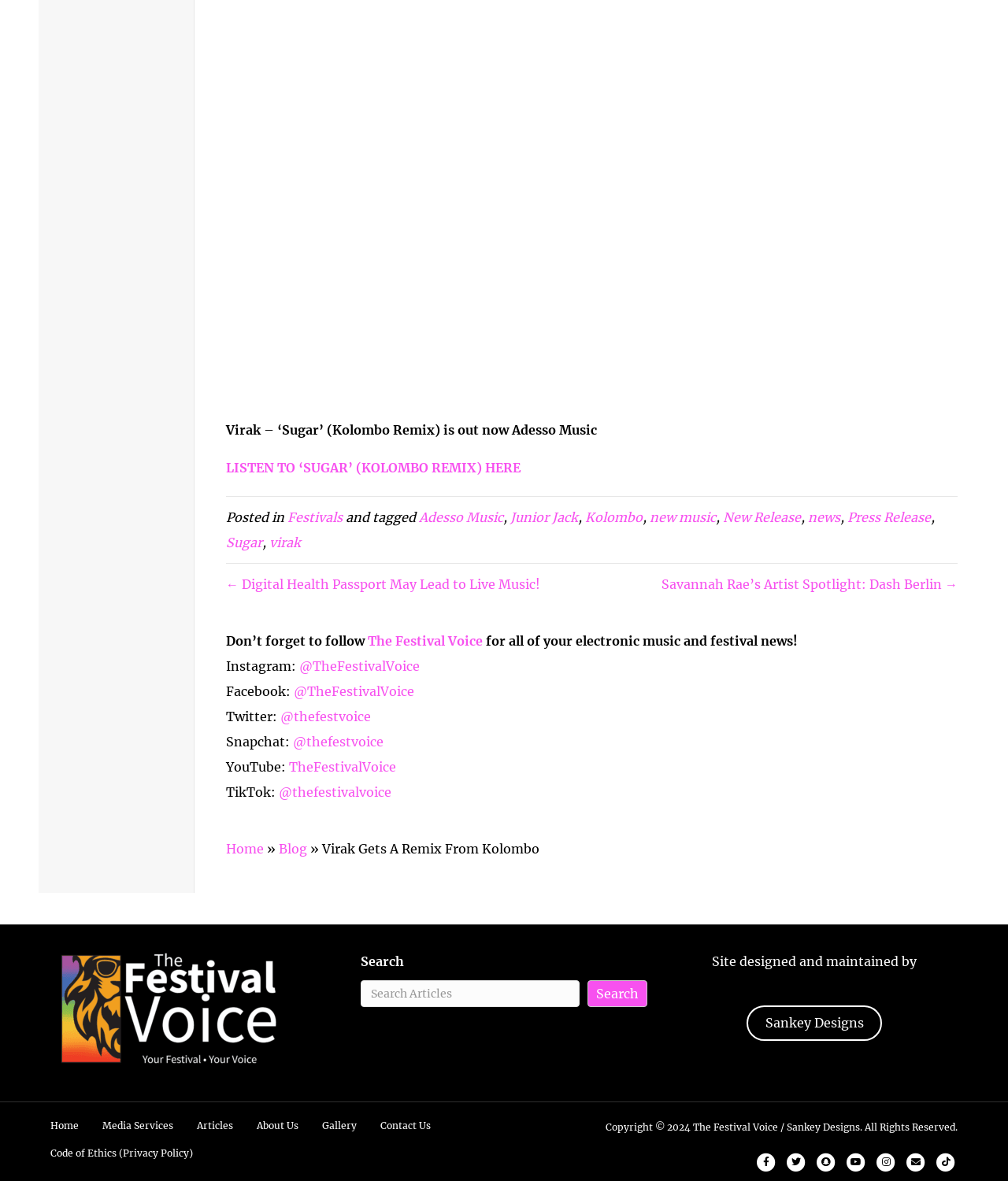What is the name of the artist whose song 'Sugar' is remixed by Kolombo?
Using the visual information, reply with a single word or short phrase.

Virak